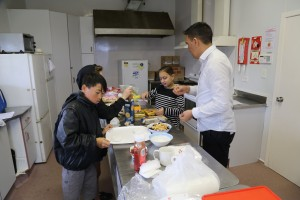What is the teacher wearing?
Look at the webpage screenshot and answer the question with a detailed explanation.

The caption describes the teacher as 'dressed in a white shirt', providing a clear description of their attire.